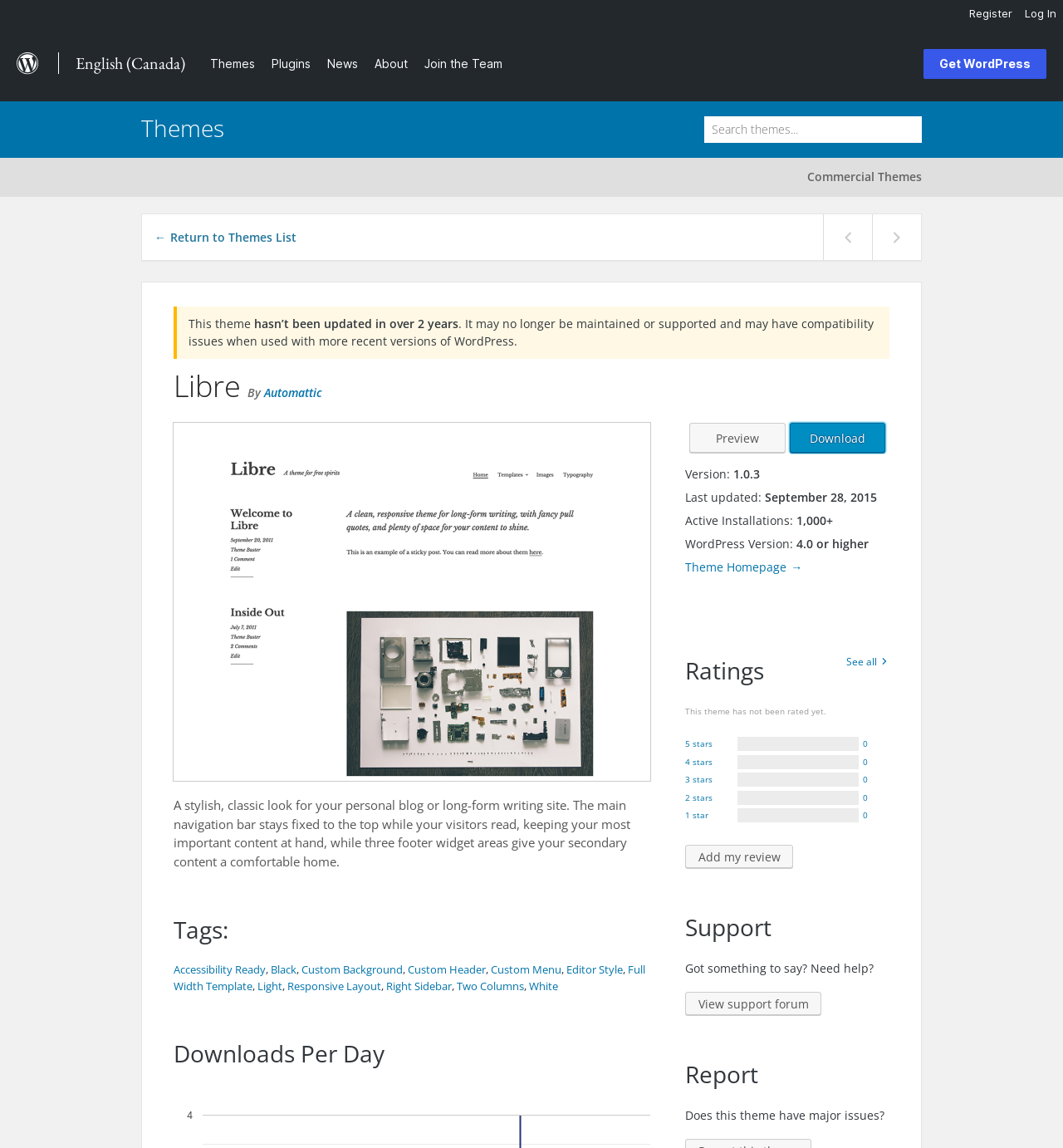Locate the bounding box of the UI element described by: "Return to Themes List" in the given webpage screenshot.

[0.134, 0.187, 0.291, 0.226]